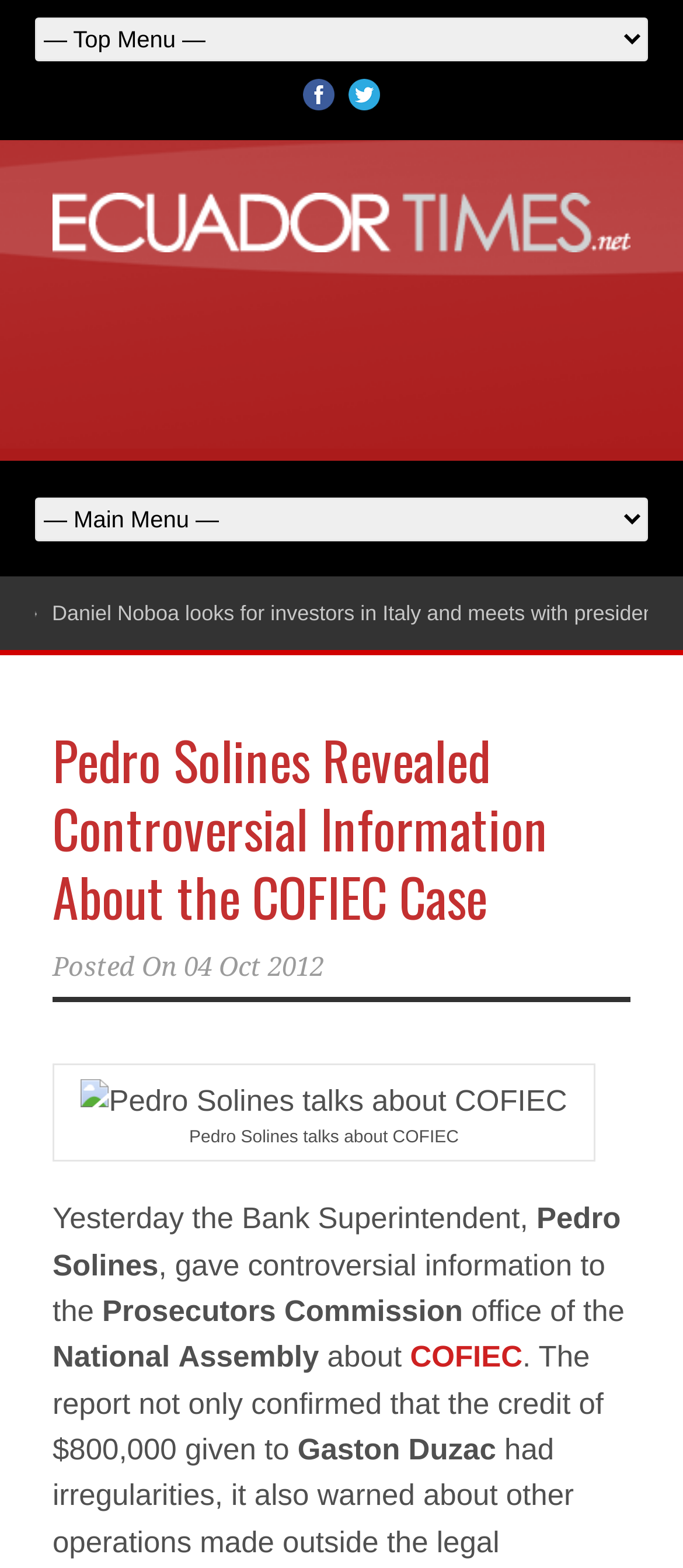Identify the bounding box coordinates of the element that should be clicked to fulfill this task: "Read the article about Pedro Solines". The coordinates should be provided as four float numbers between 0 and 1, i.e., [left, top, right, bottom].

[0.077, 0.462, 0.923, 0.593]